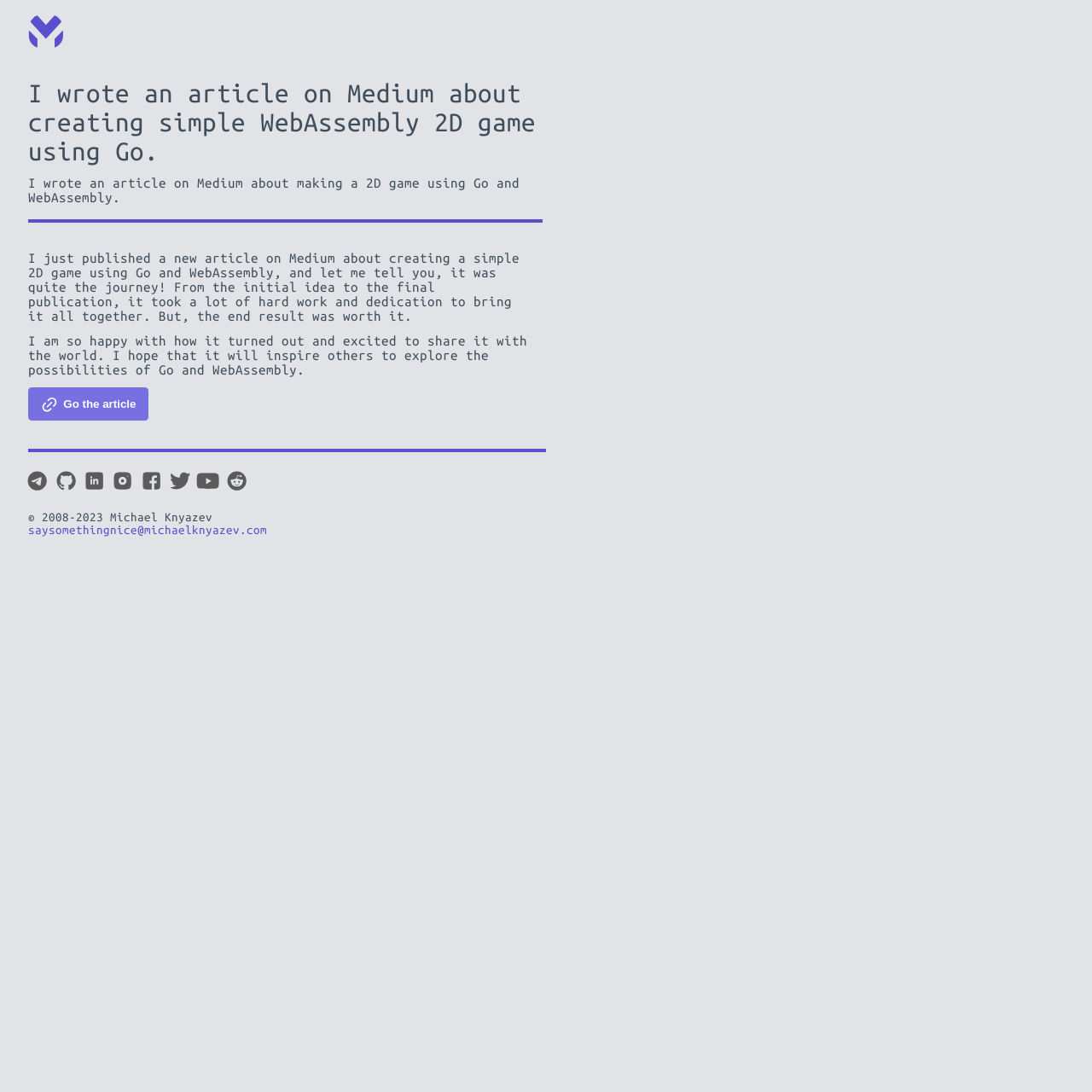Please specify the bounding box coordinates in the format (top-left x, top-left y, bottom-right x, bottom-right y), with all values as floating point numbers between 0 and 1. Identify the bounding box of the UI element described by: saysomethingnice@michaelknyazev.com

[0.026, 0.48, 0.245, 0.491]